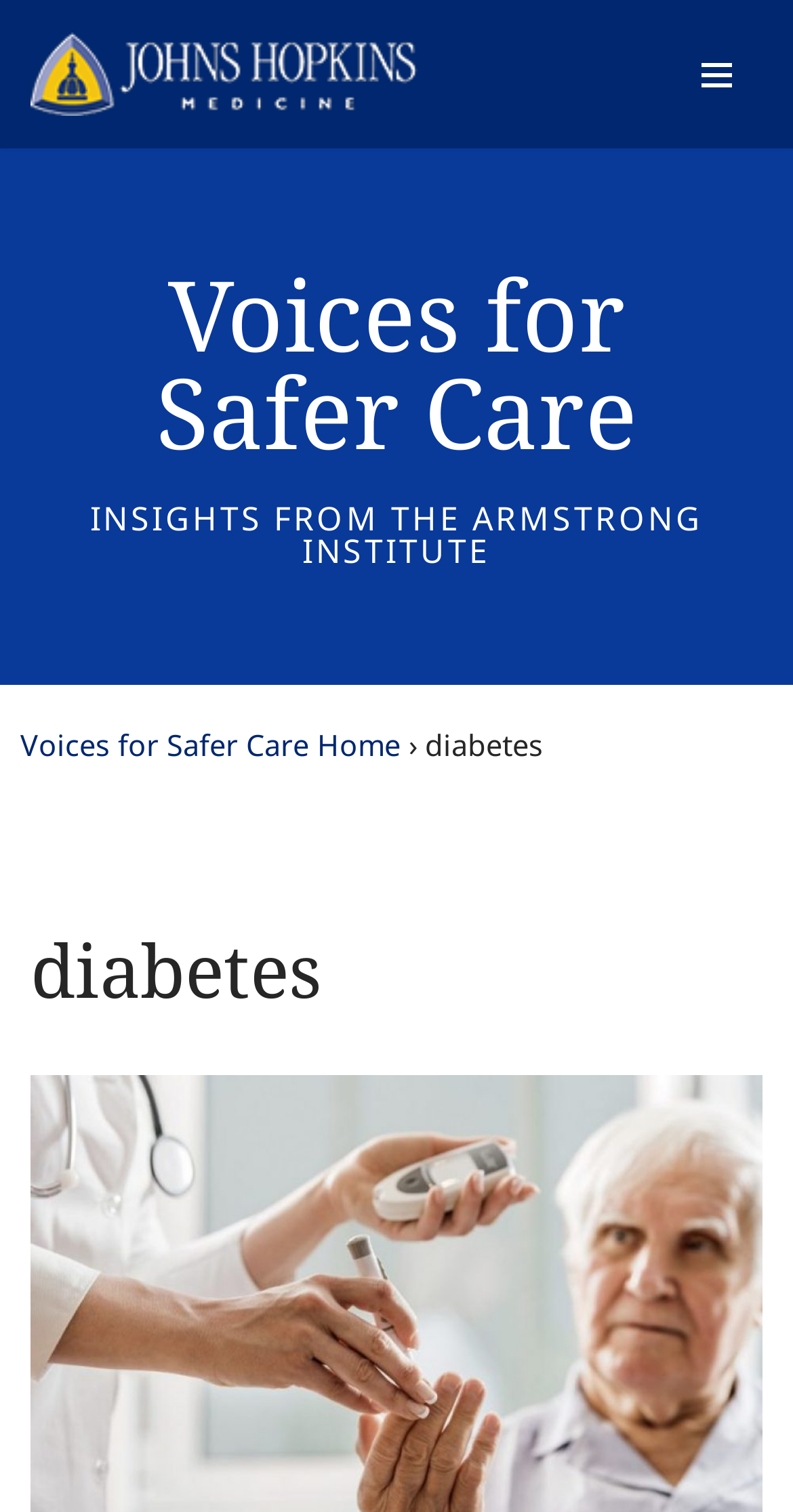What is the name of the institution at the top?
Please provide a comprehensive answer based on the information in the image.

I looked at the top of the webpage and found a link with an image, which is likely a logo, and the text 'Johns Hopkins Medicine' next to it.